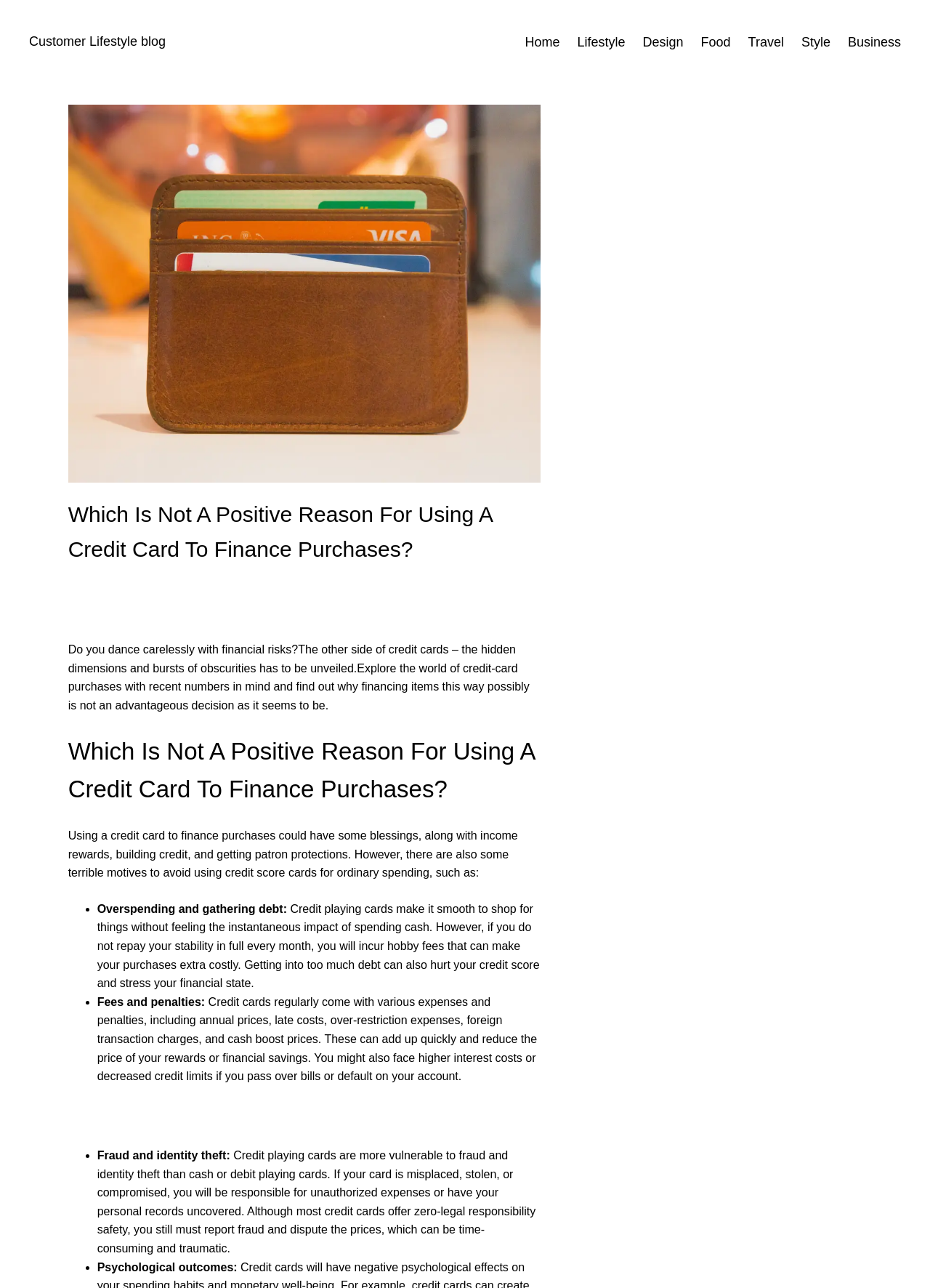Based on the image, give a detailed response to the question: What are the potential drawbacks of using credit cards?

The webpage lists several potential drawbacks of using credit cards, including overspending and gathering debt, fees and penalties, fraud and identity theft, and psychological outcomes. These drawbacks are mentioned in the text as reasons to avoid using credit cards for ordinary spending.